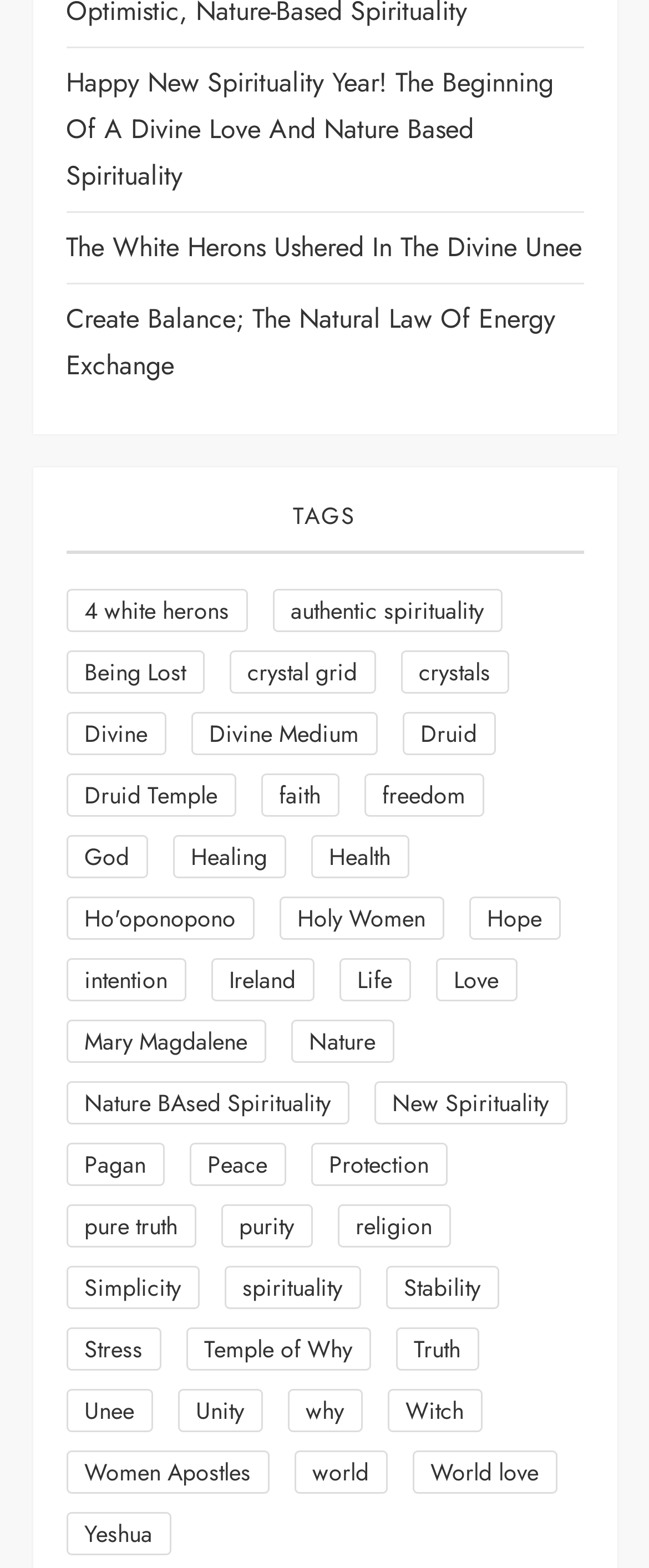How many tags are related to love on this webpage?
Refer to the image and provide a one-word or short phrase answer.

At least 2